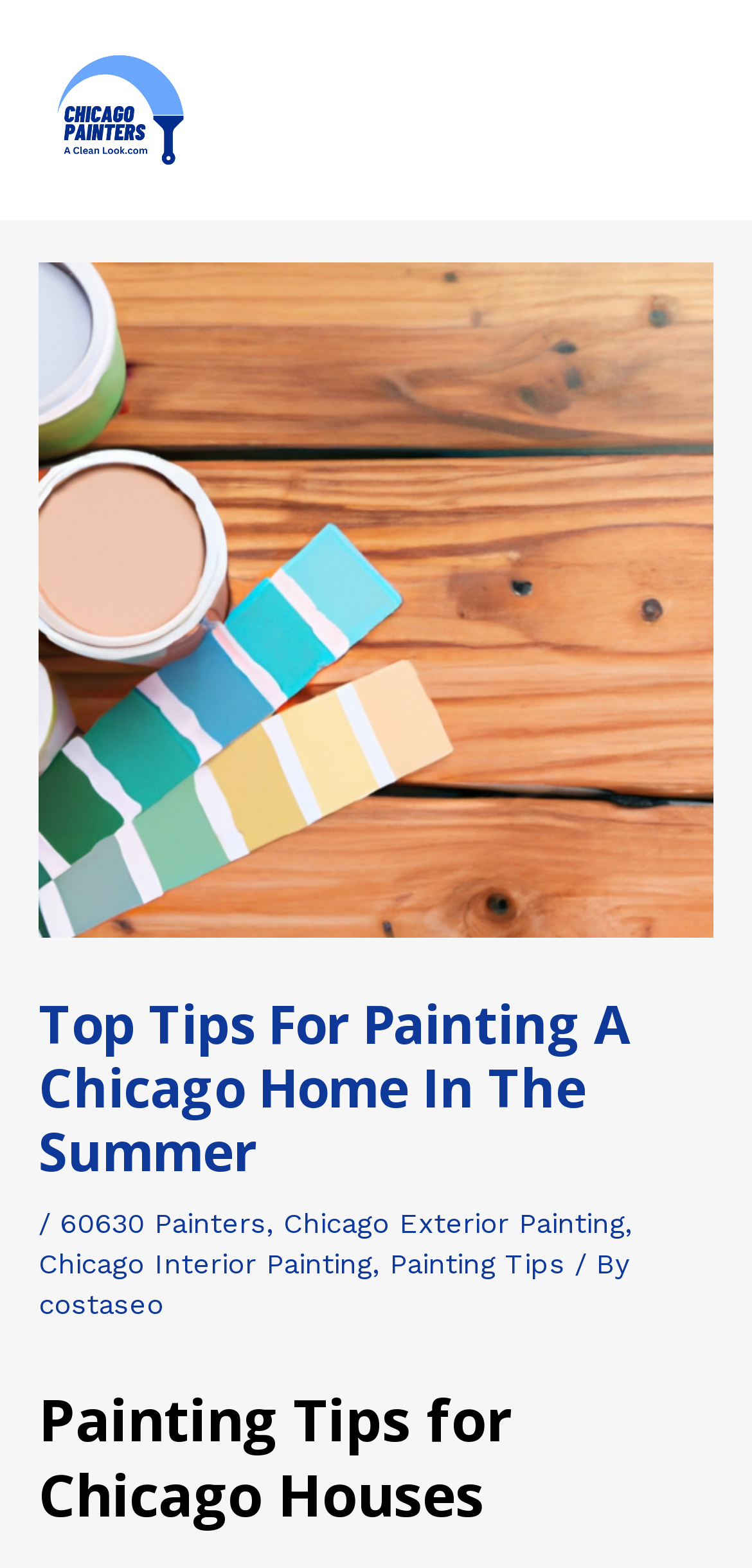Determine the bounding box coordinates of the clickable region to follow the instruction: "Check the 'Painting Tips for Chicago Houses' heading".

[0.051, 0.881, 0.949, 0.977]